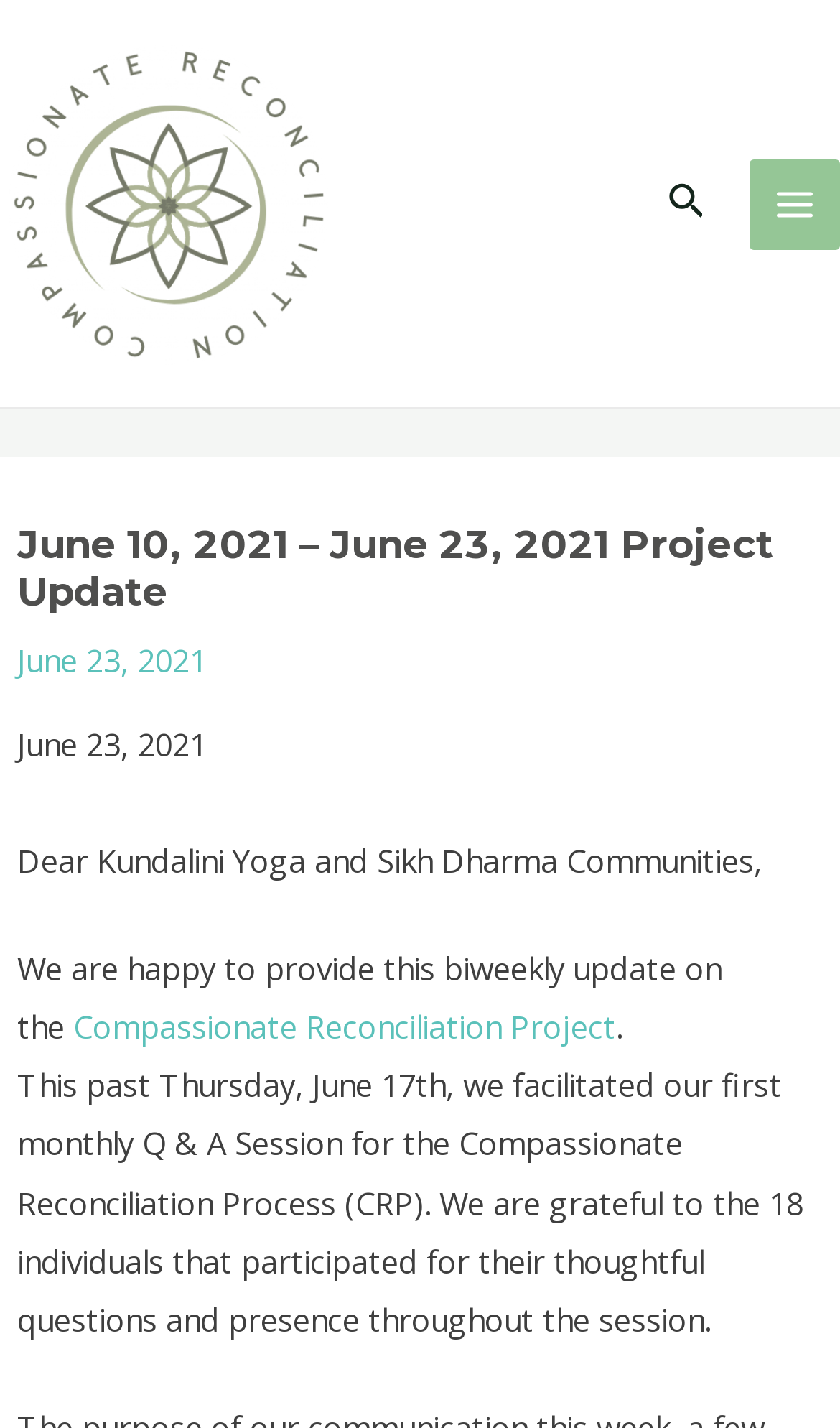What happened on June 17th?
Give a one-word or short phrase answer based on the image.

First monthly Q & A Session